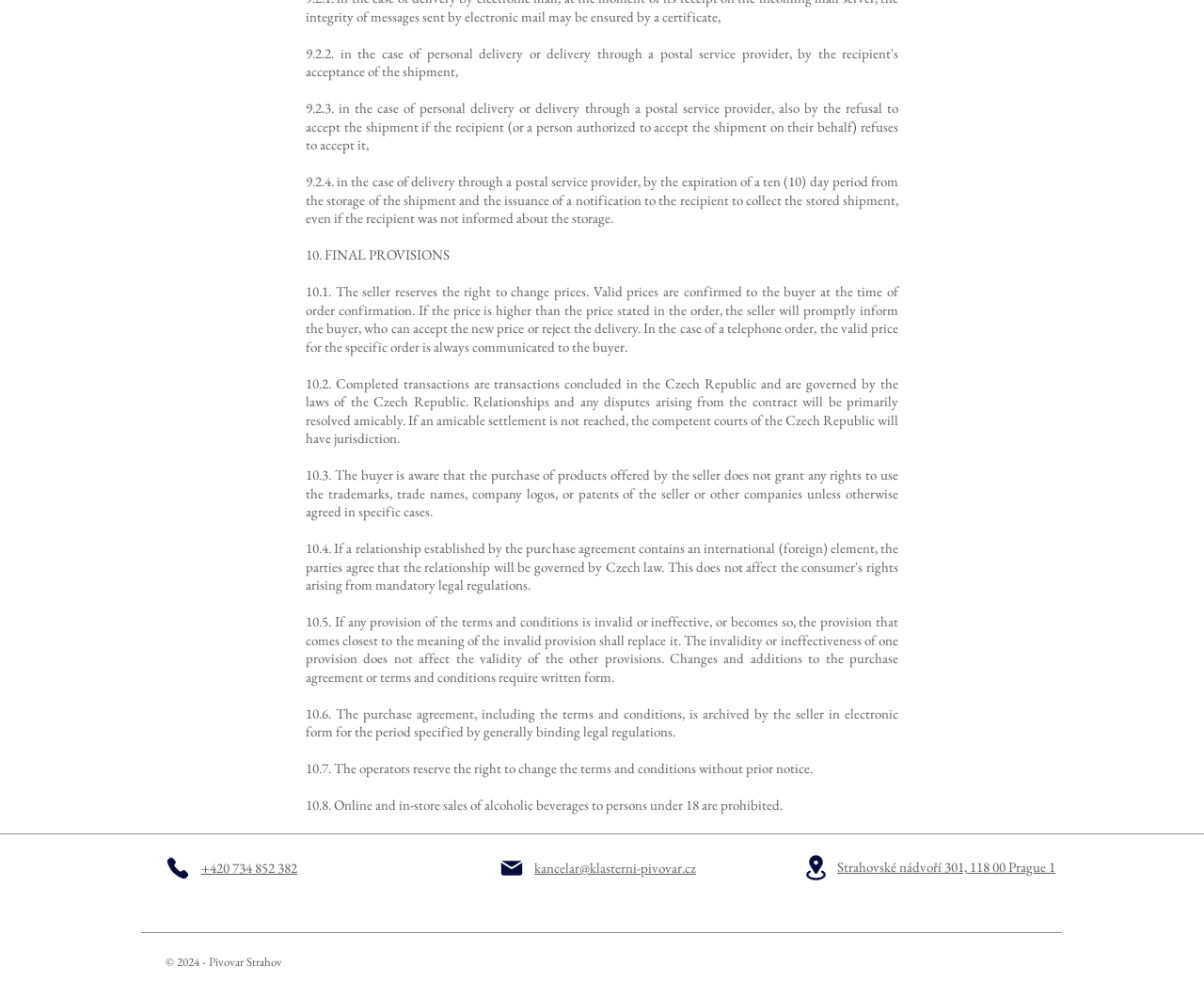What is the version of the terms and conditions?
Using the picture, provide a one-word or short phrase answer.

9.2.3